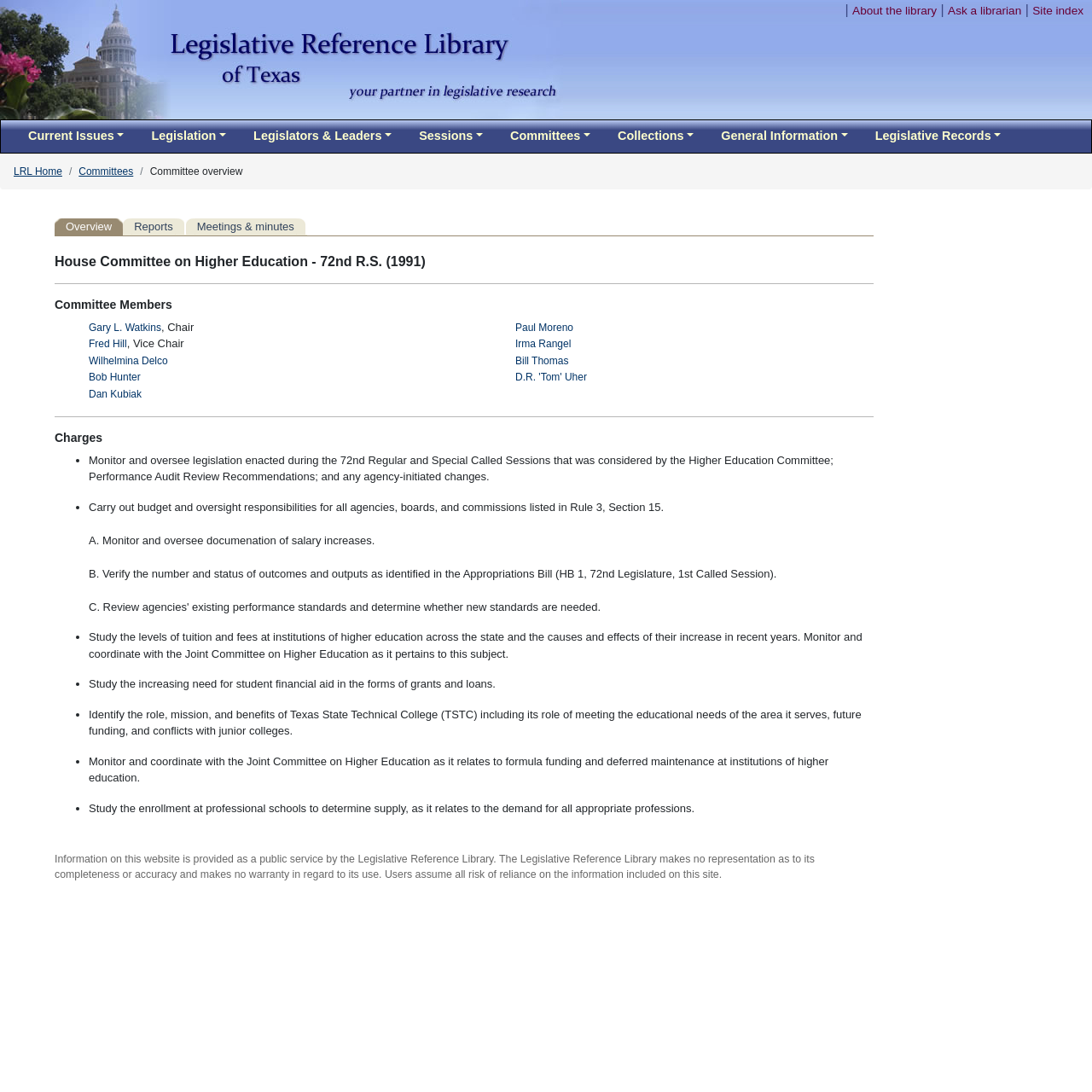Please provide a one-word or short phrase answer to the question:
What is the disclaimer about the website's information?

No warranty or guarantee